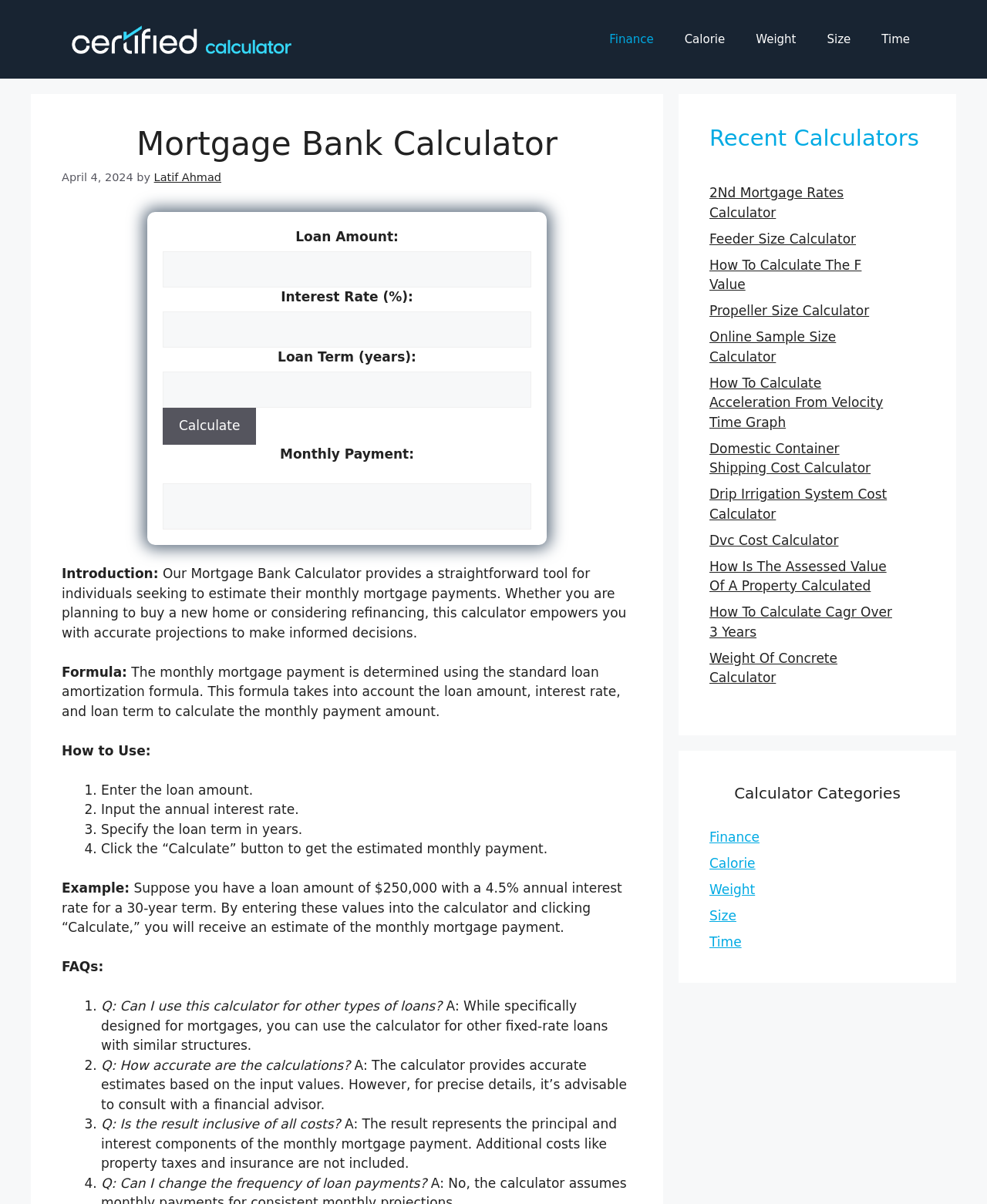Can you determine the main header of this webpage?

Mortgage Bank Calculator